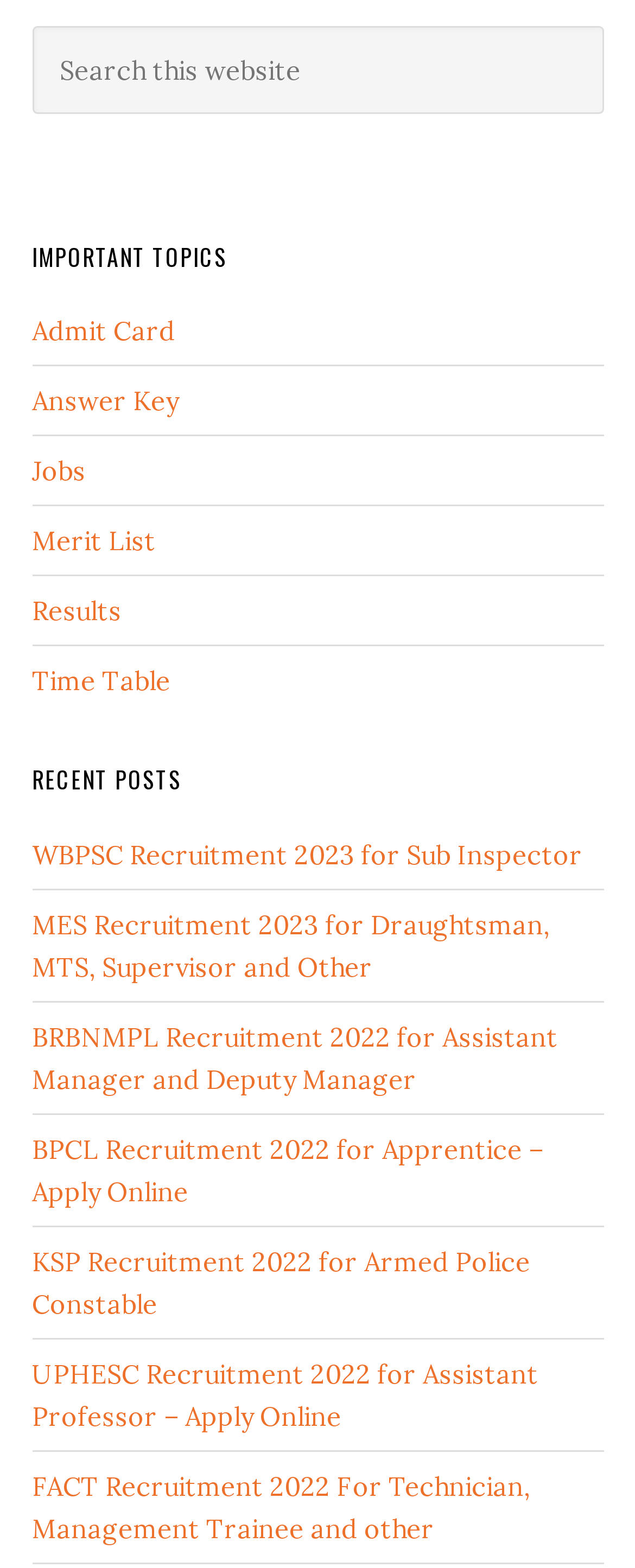What is the purpose of the search box?
We need a detailed and meticulous answer to the question.

The search box is located at the top of the webpage, and it has a placeholder text 'Search this website'. This suggests that the search box is intended for users to search for specific content within the website.